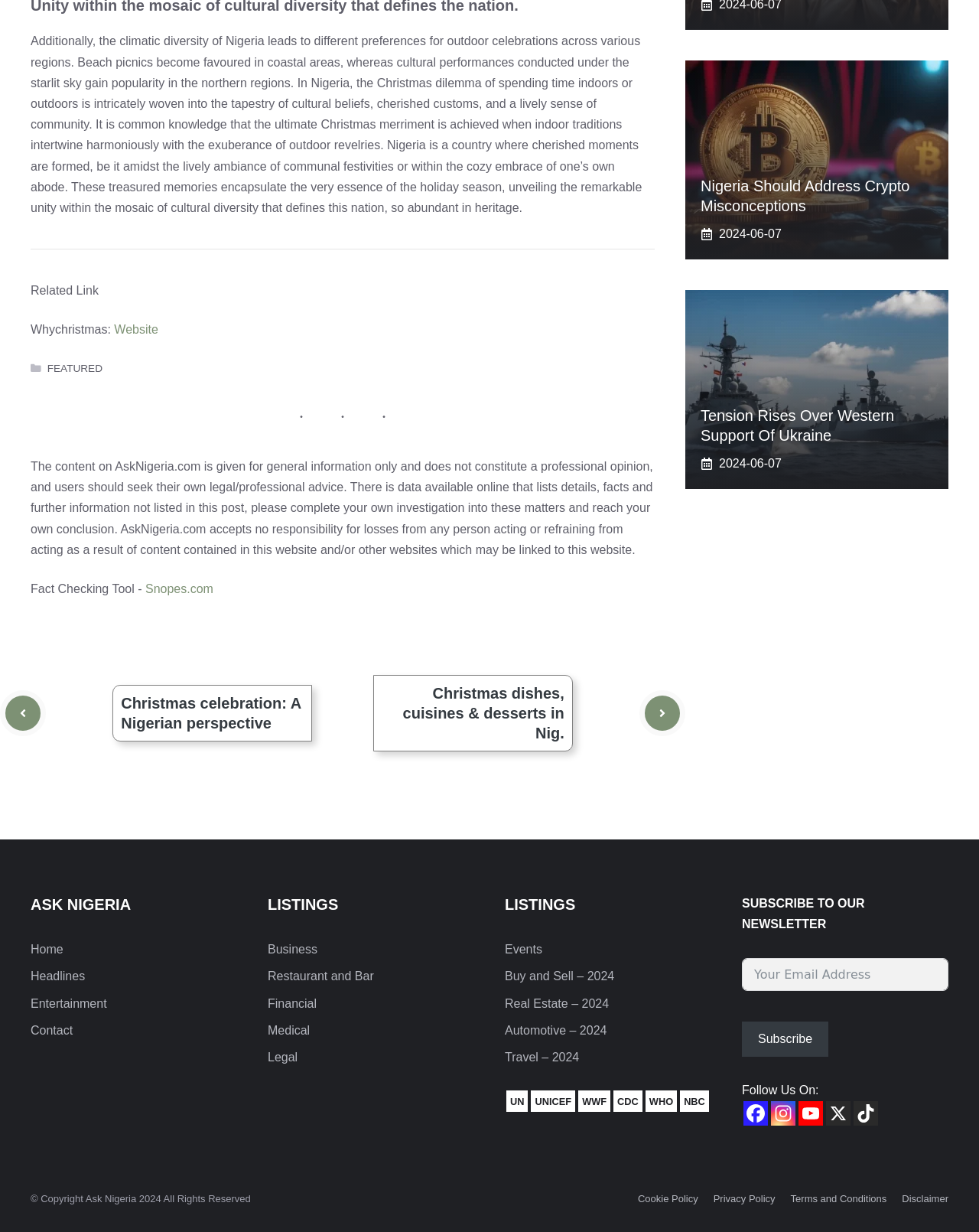What is the name of the website?
Give a detailed and exhaustive answer to the question.

The heading element with the text 'ASK NIGERIA' is located at the top of the webpage, indicating that it is the name of the website.